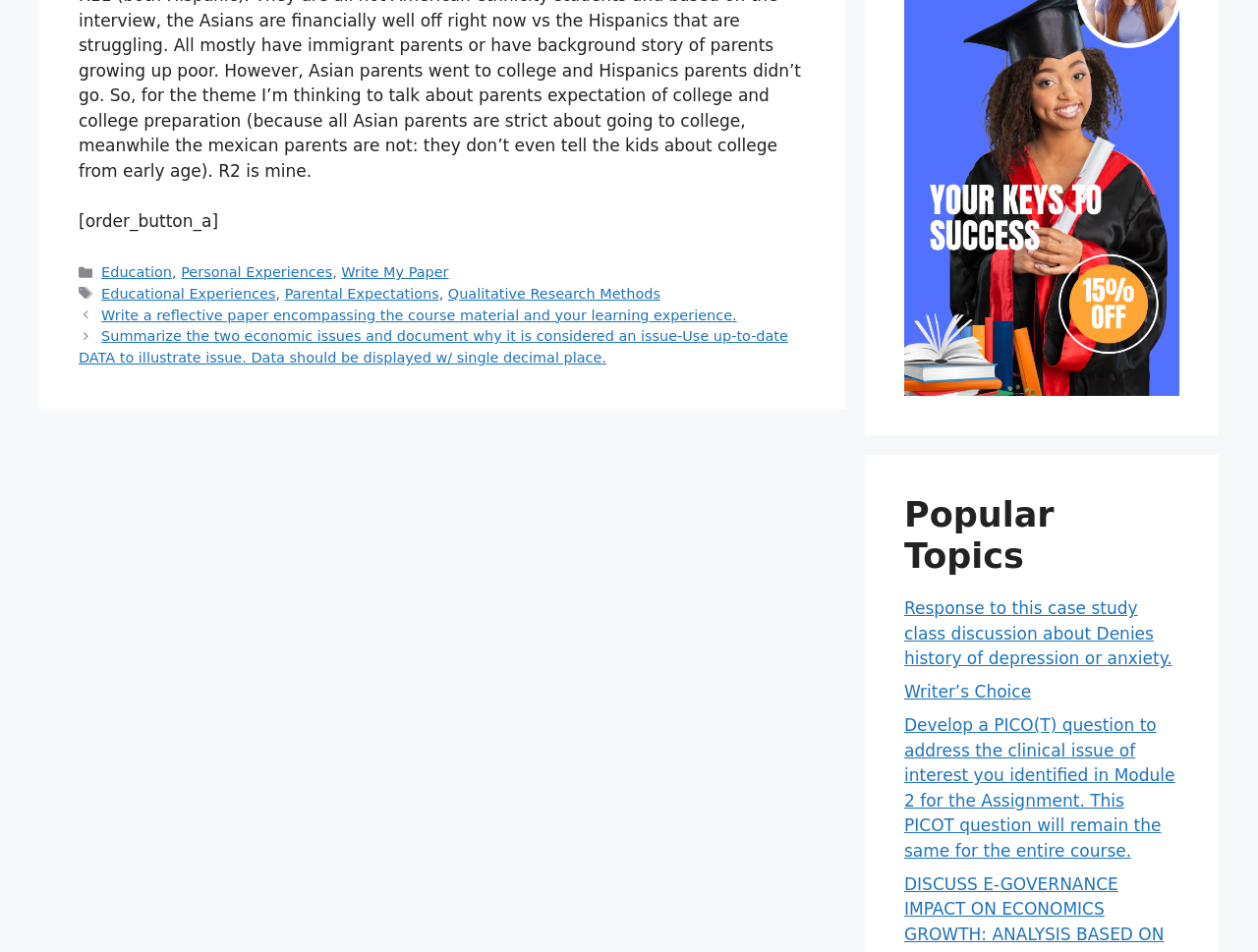Identify the bounding box coordinates for the UI element mentioned here: "Educational Experiences". Provide the coordinates as four float values between 0 and 1, i.e., [left, top, right, bottom].

[0.081, 0.3, 0.219, 0.317]